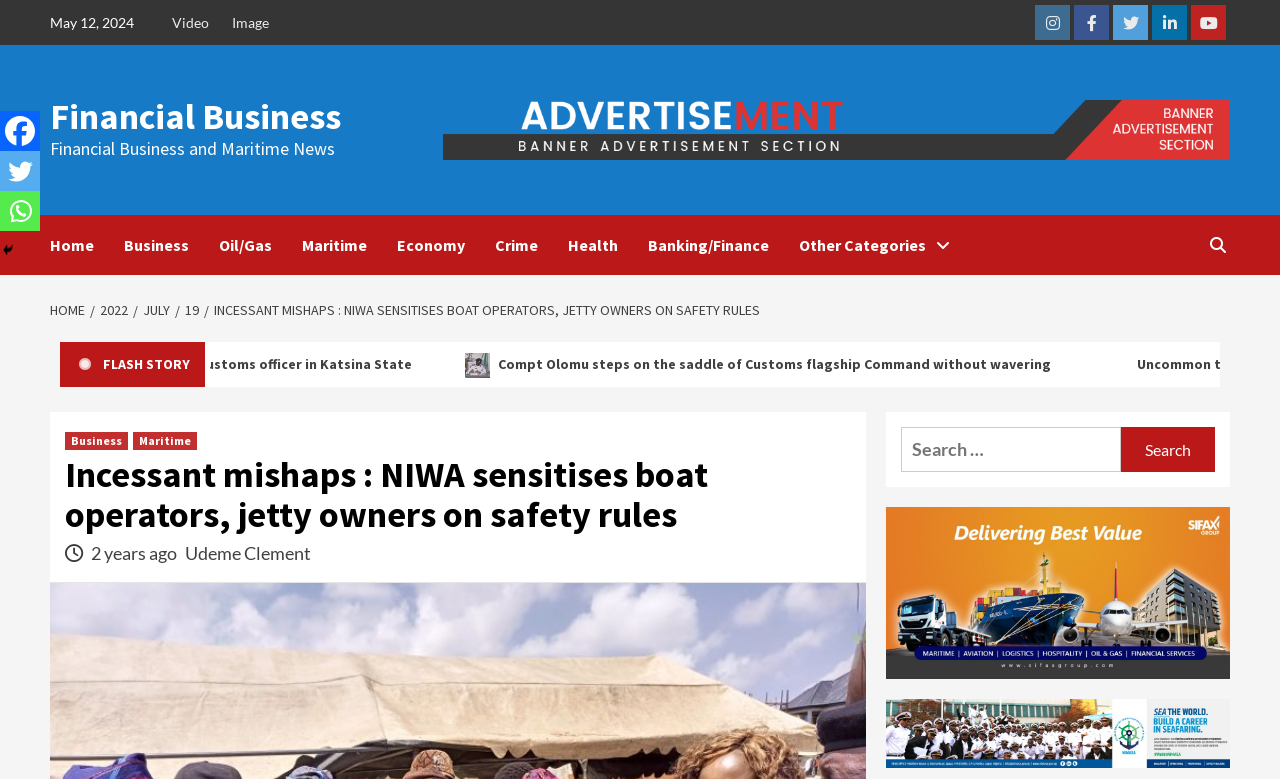Please identify the bounding box coordinates for the region that you need to click to follow this instruction: "Click on the 'Home' link".

[0.039, 0.277, 0.097, 0.354]